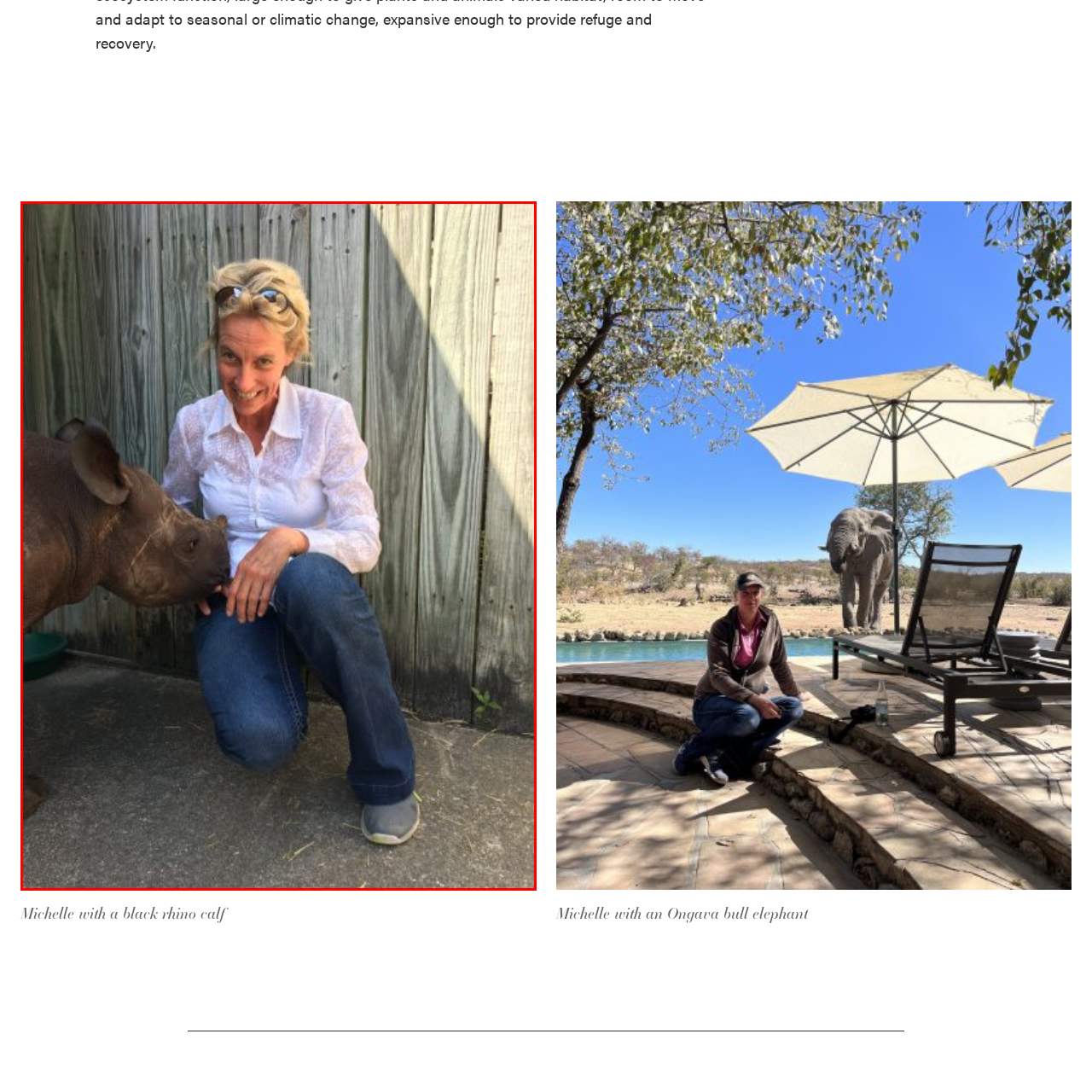Observe the image inside the red bounding box and answer briefly using a single word or phrase: What is the mood of the atmosphere?

Cheerful